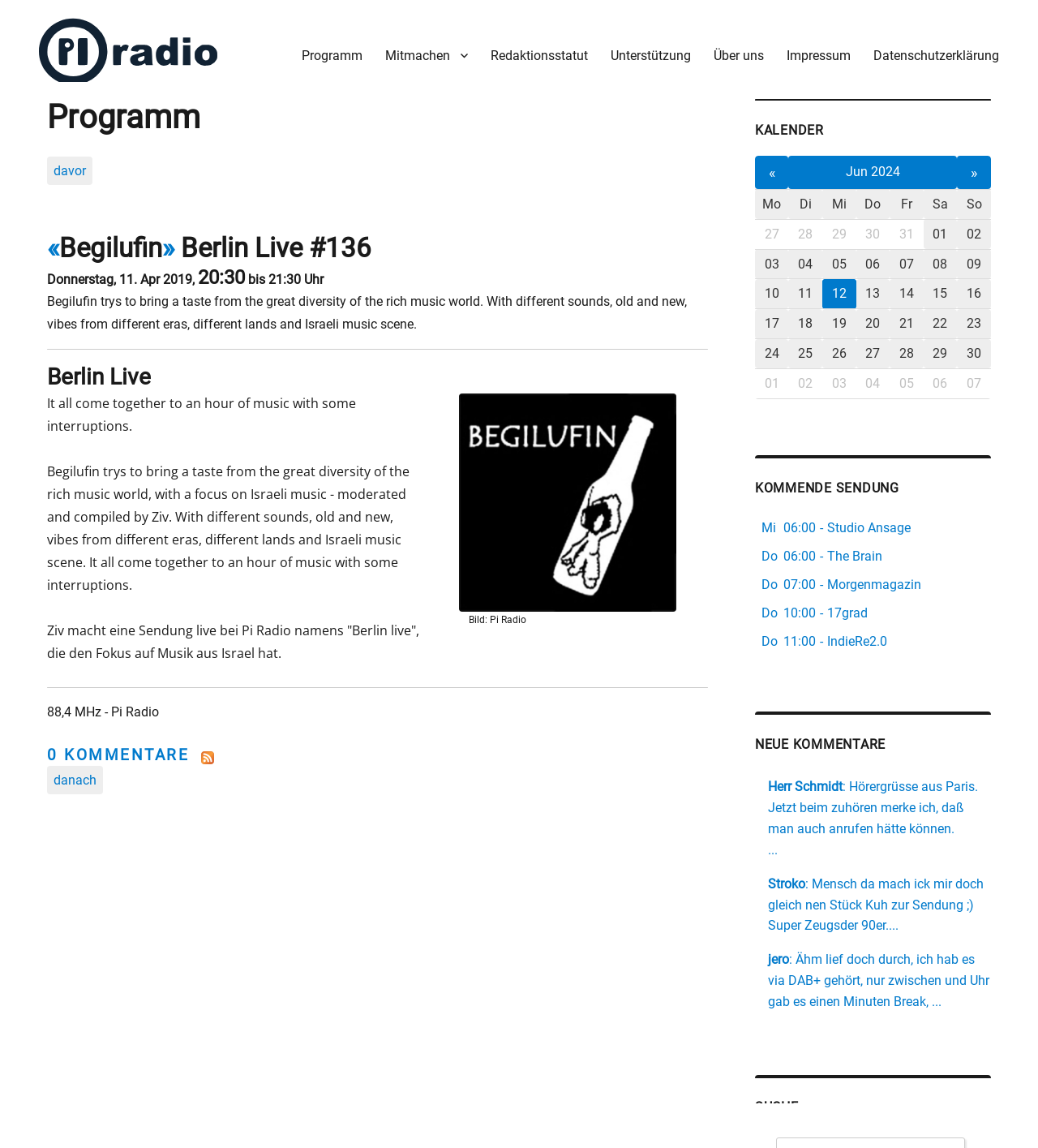Specify the bounding box coordinates of the area to click in order to execute this command: 'View the 'Begilufin' image'. The coordinates should consist of four float numbers ranging from 0 to 1, and should be formatted as [left, top, right, bottom].

[0.442, 0.271, 0.652, 0.461]